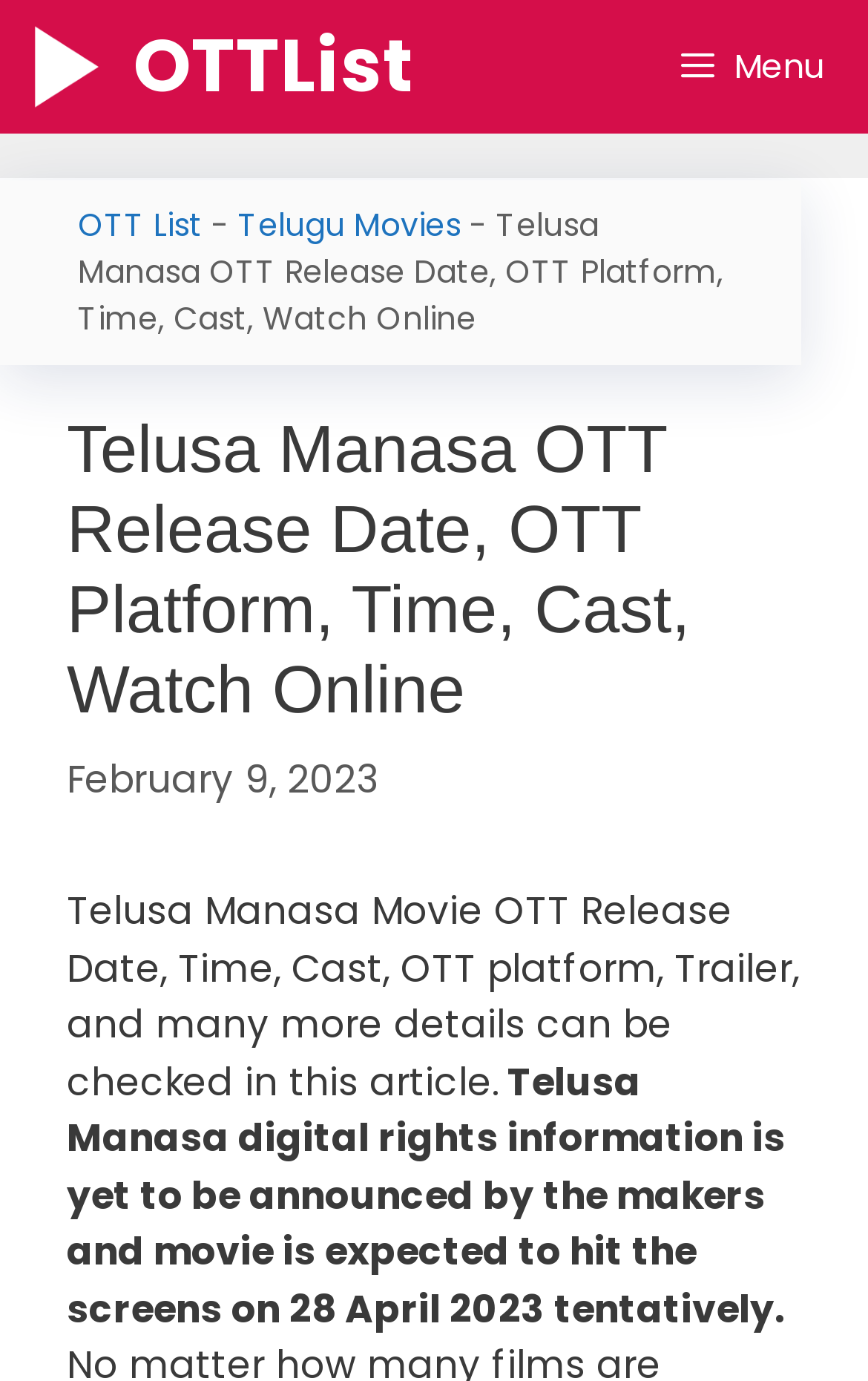What is the expected release date of Telusa Manasa on screens?
Using the visual information, respond with a single word or phrase.

28 April 2023